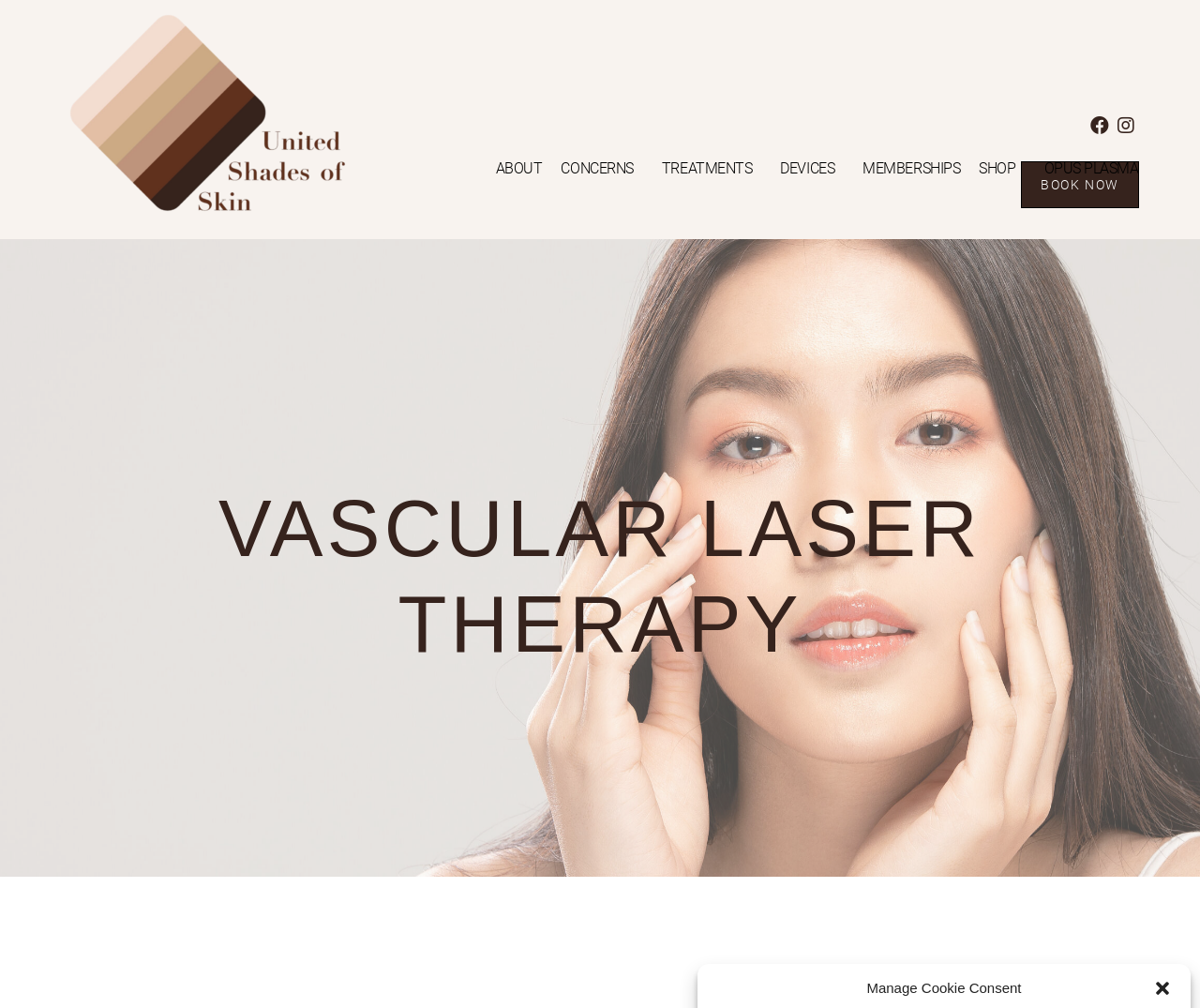How many social media links are present?
Answer with a single word or phrase, using the screenshot for reference.

2